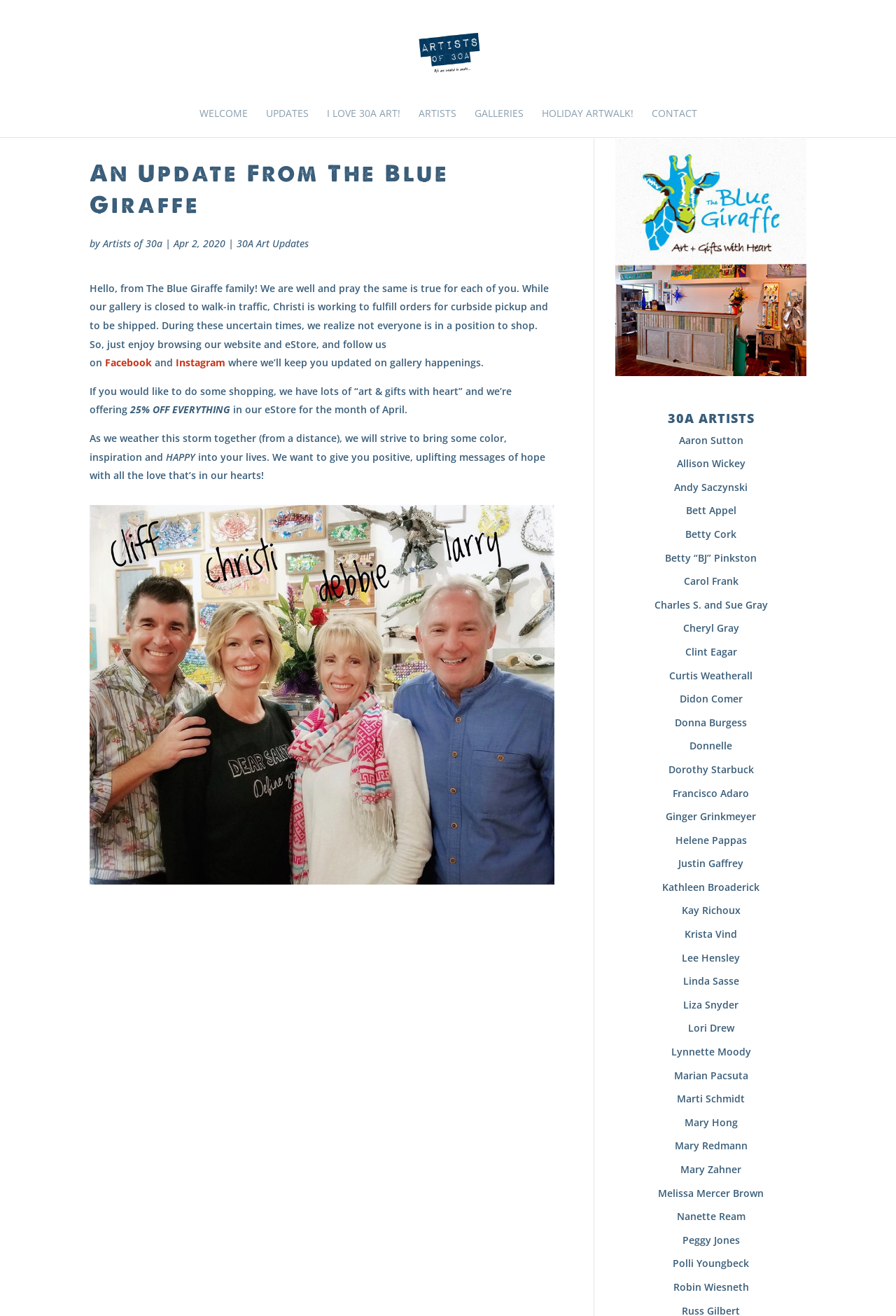Determine the bounding box coordinates for the area you should click to complete the following instruction: "Browse the most read articles".

None